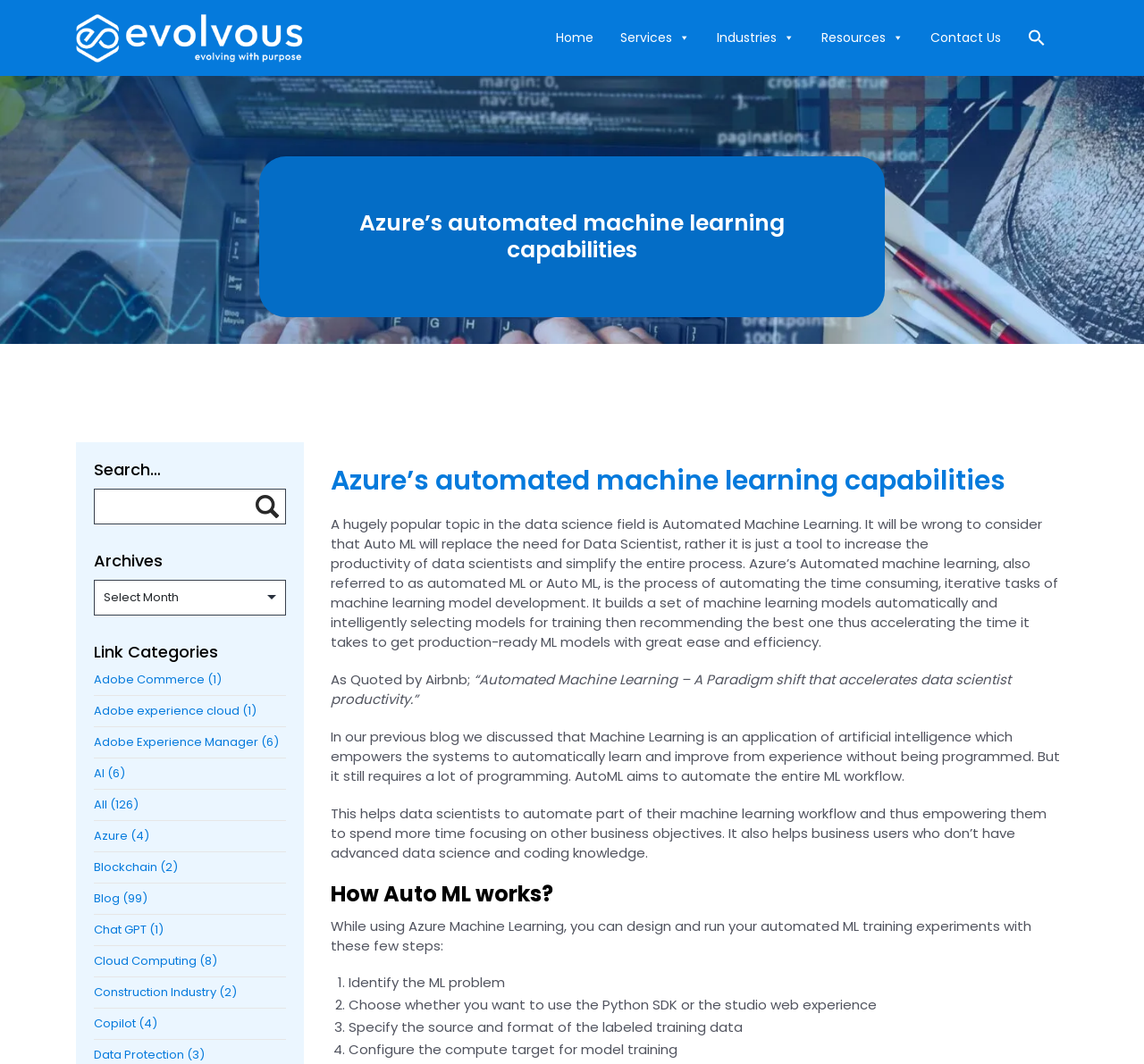Please identify the bounding box coordinates for the region that you need to click to follow this instruction: "Click the Azure link".

[0.082, 0.777, 0.112, 0.793]